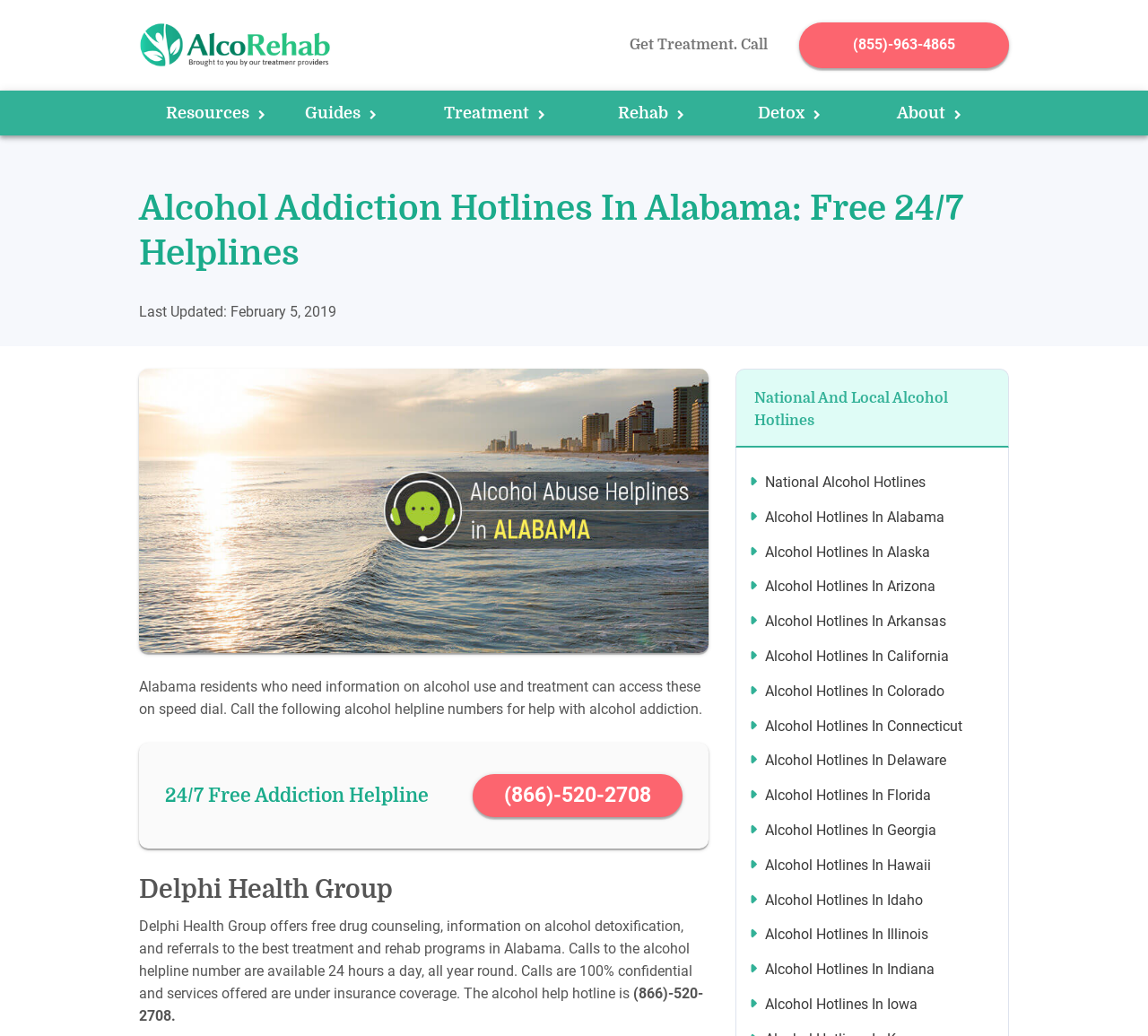Please identify the bounding box coordinates of the element on the webpage that should be clicked to follow this instruction: "Visit National Alcohol Hotlines". The bounding box coordinates should be given as four float numbers between 0 and 1, formatted as [left, top, right, bottom].

[0.666, 0.457, 0.806, 0.474]